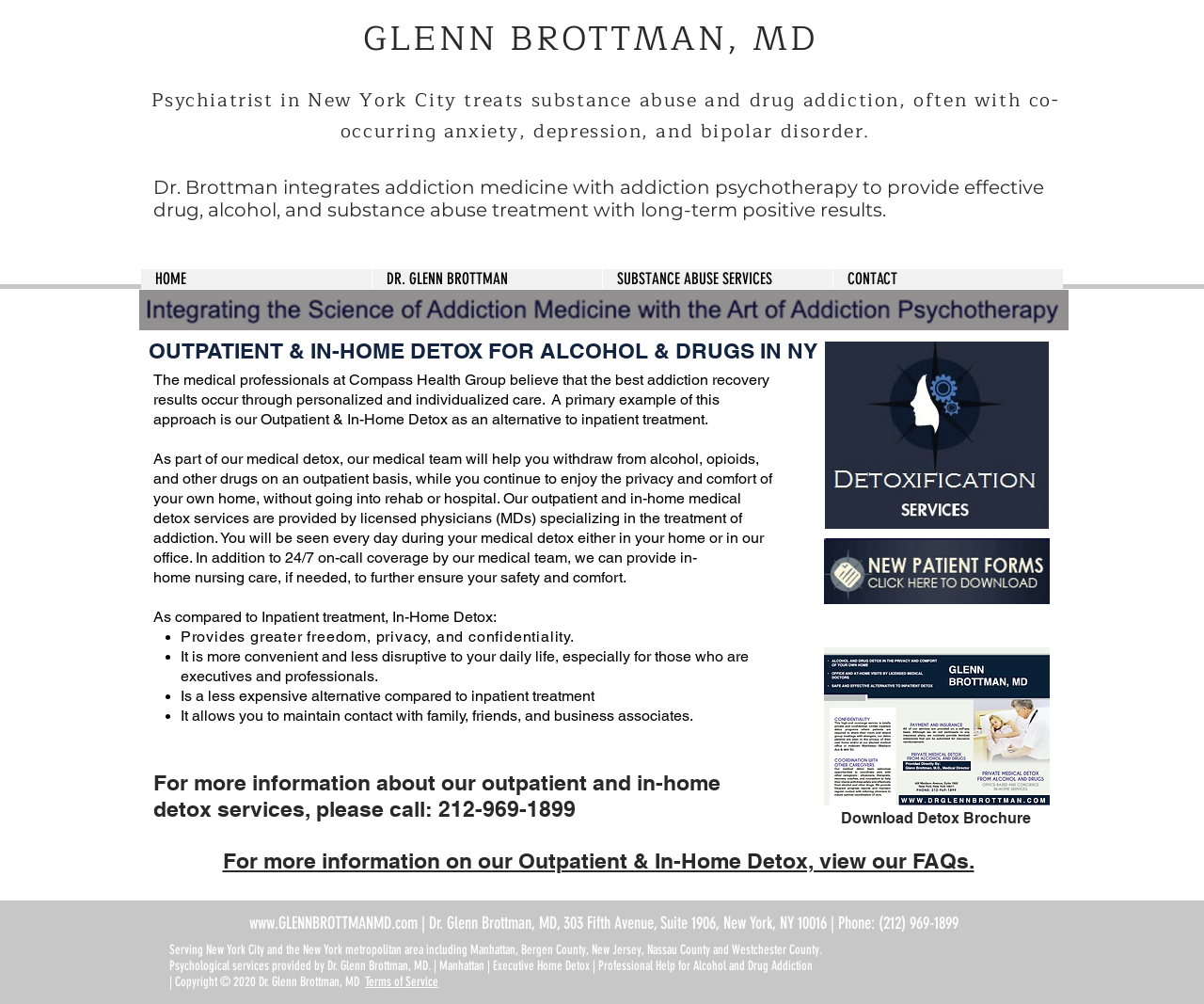Using the details in the image, give a detailed response to the question below:
What is the phone number for more information?

The phone number is mentioned in the heading 'For more information about our outpatient and in-home detox services, please call: 212-969-1899'.